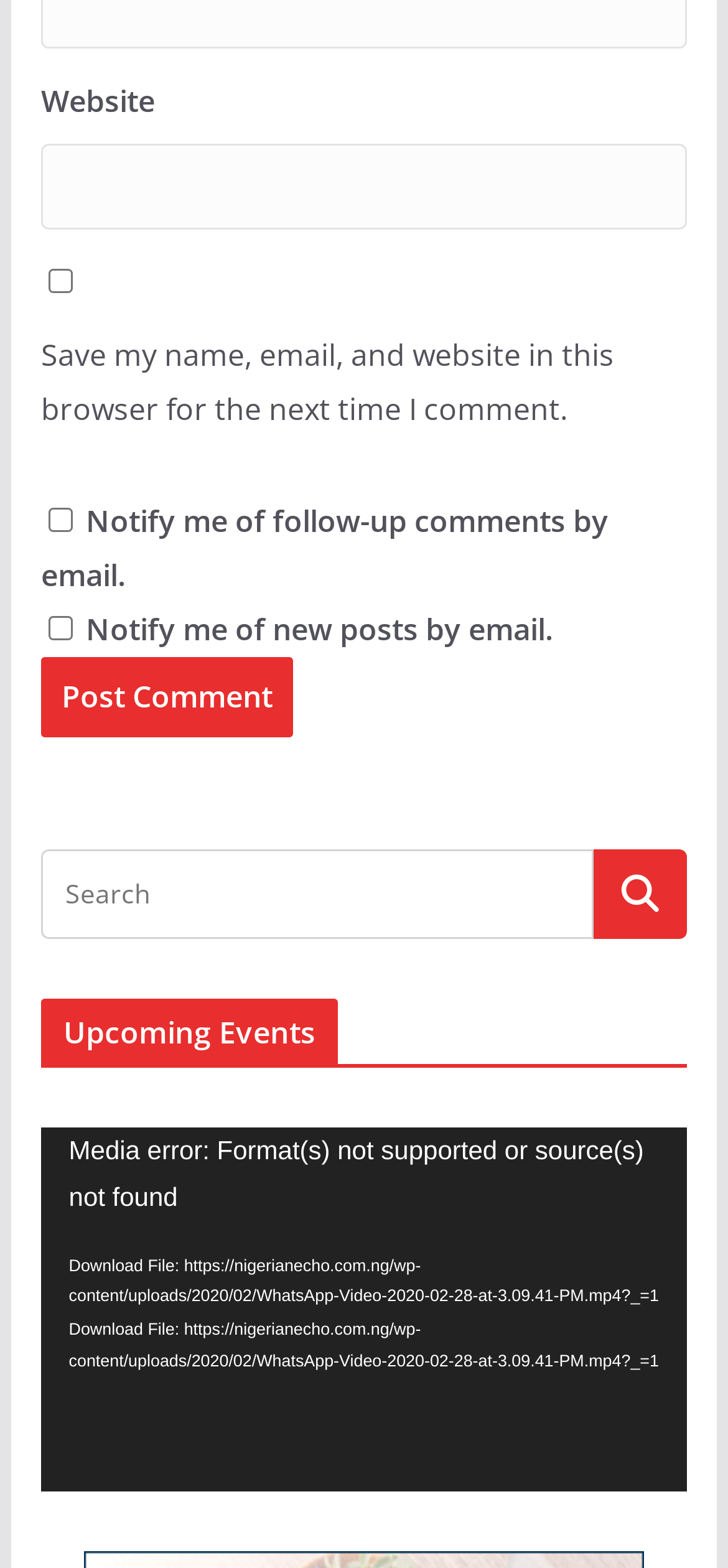Could you provide the bounding box coordinates for the portion of the screen to click to complete this instruction: "Toggle fullscreen mode"?

[0.852, 0.915, 0.903, 0.939]